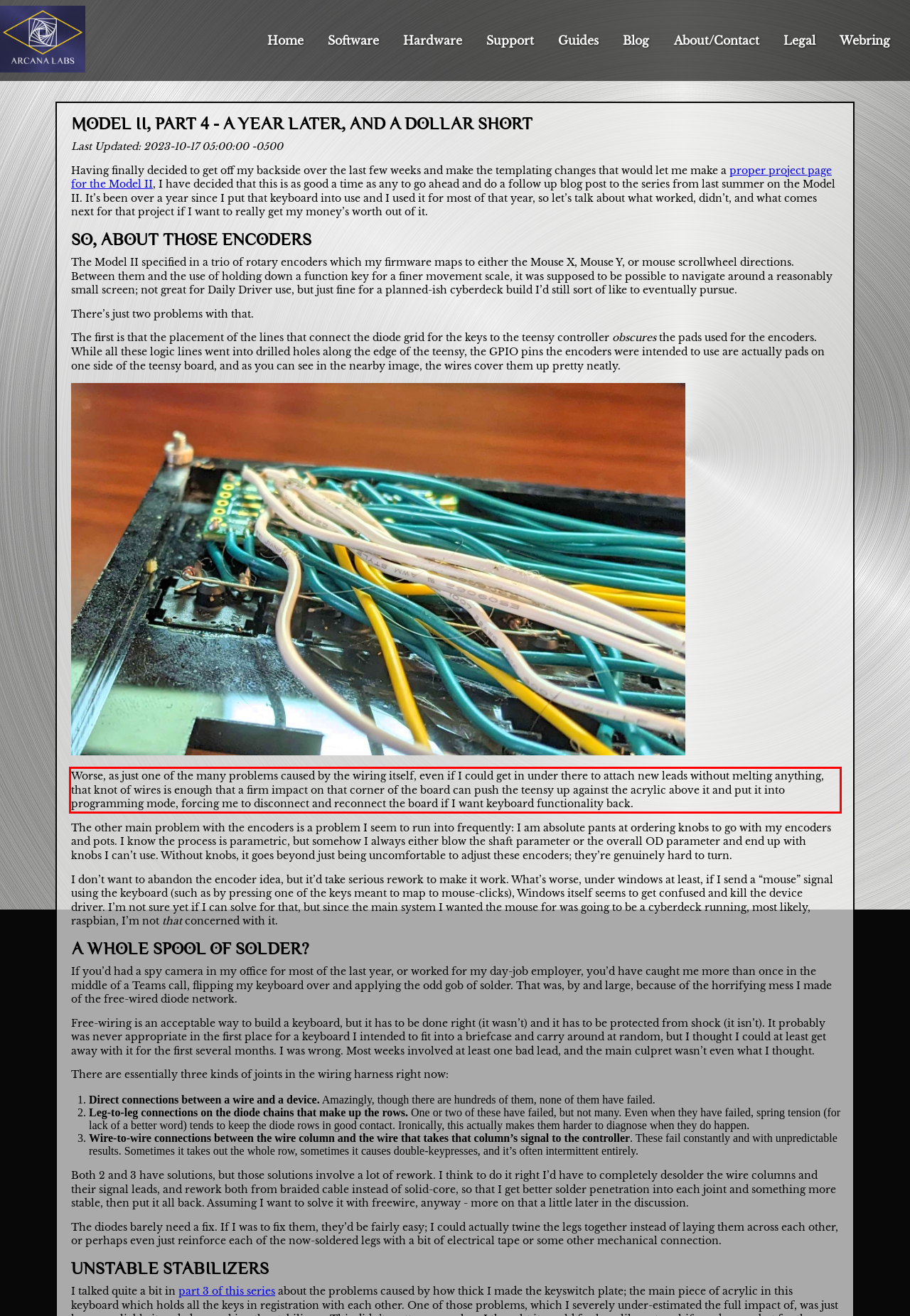Examine the screenshot of the webpage, locate the red bounding box, and perform OCR to extract the text contained within it.

Worse, as just one of the many problems caused by the wiring itself, even if I could get in under there to attach new leads without melting anything, that knot of wires is enough that a firm impact on that corner of the board can push the teensy up against the acrylic above it and put it into programming mode, forcing me to disconnect and reconnect the board if I want keyboard functionality back.